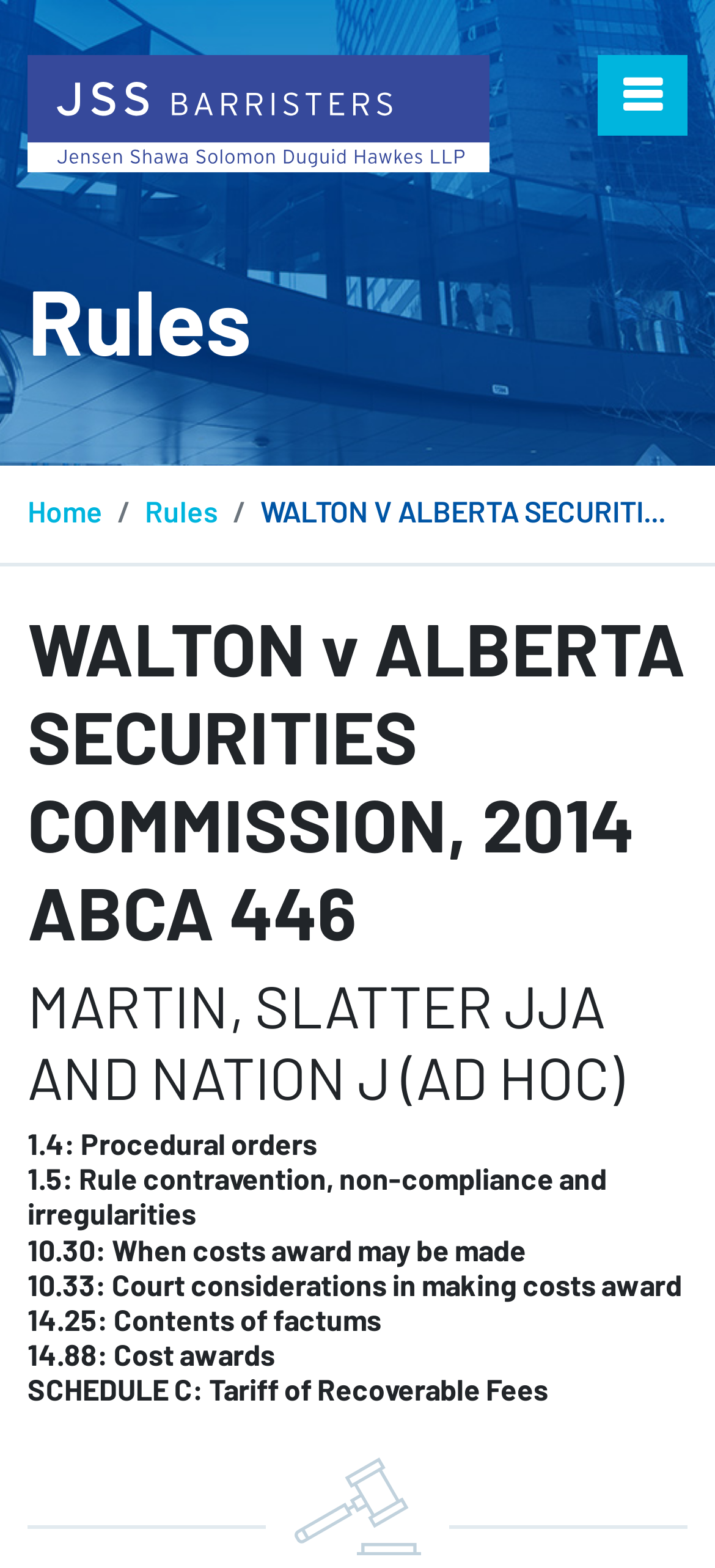Identify the bounding box for the element characterized by the following description: "Servertools – SPEEDTEST".

None